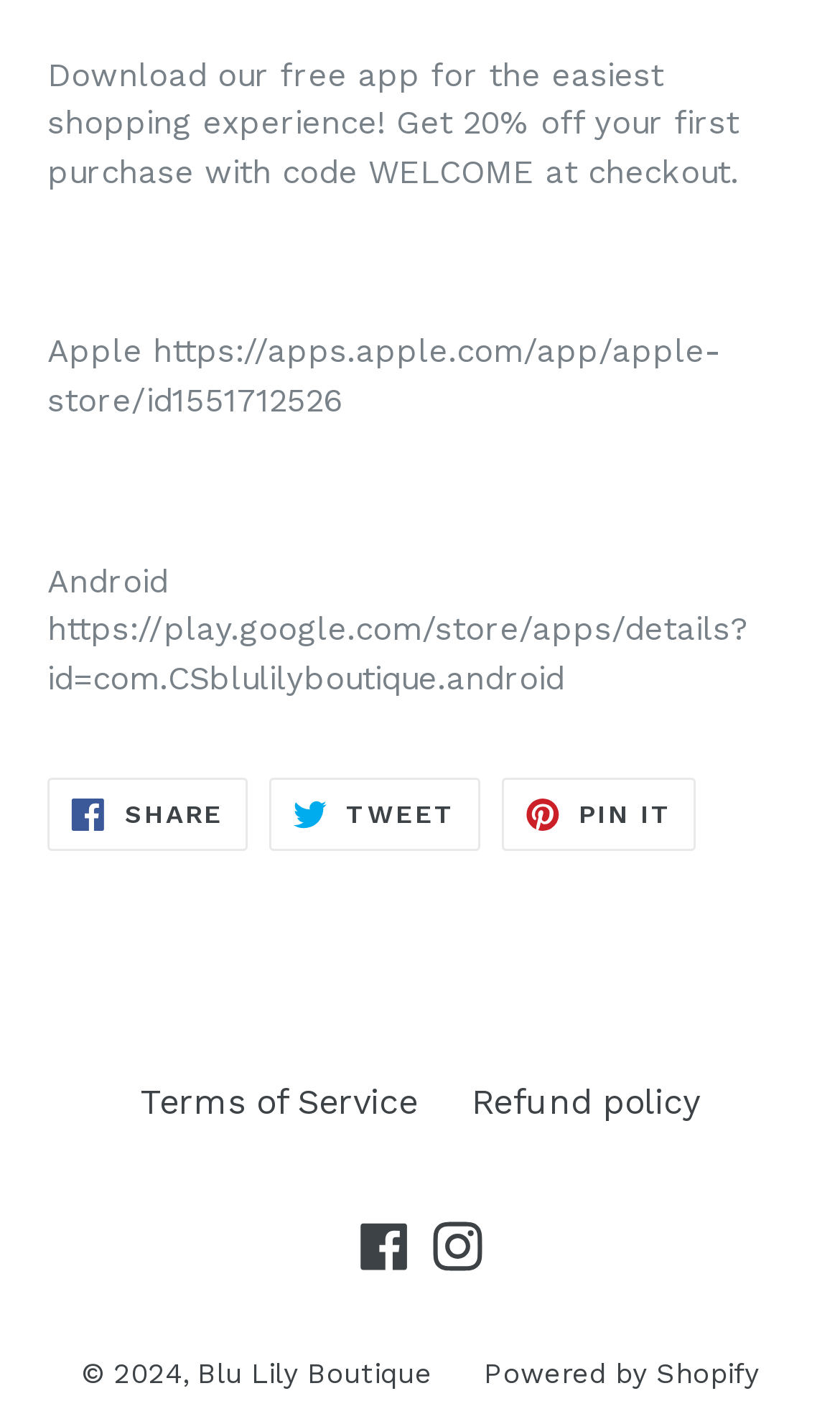Respond with a single word or short phrase to the following question: 
What is the discount code for the first purchase?

WELCOME